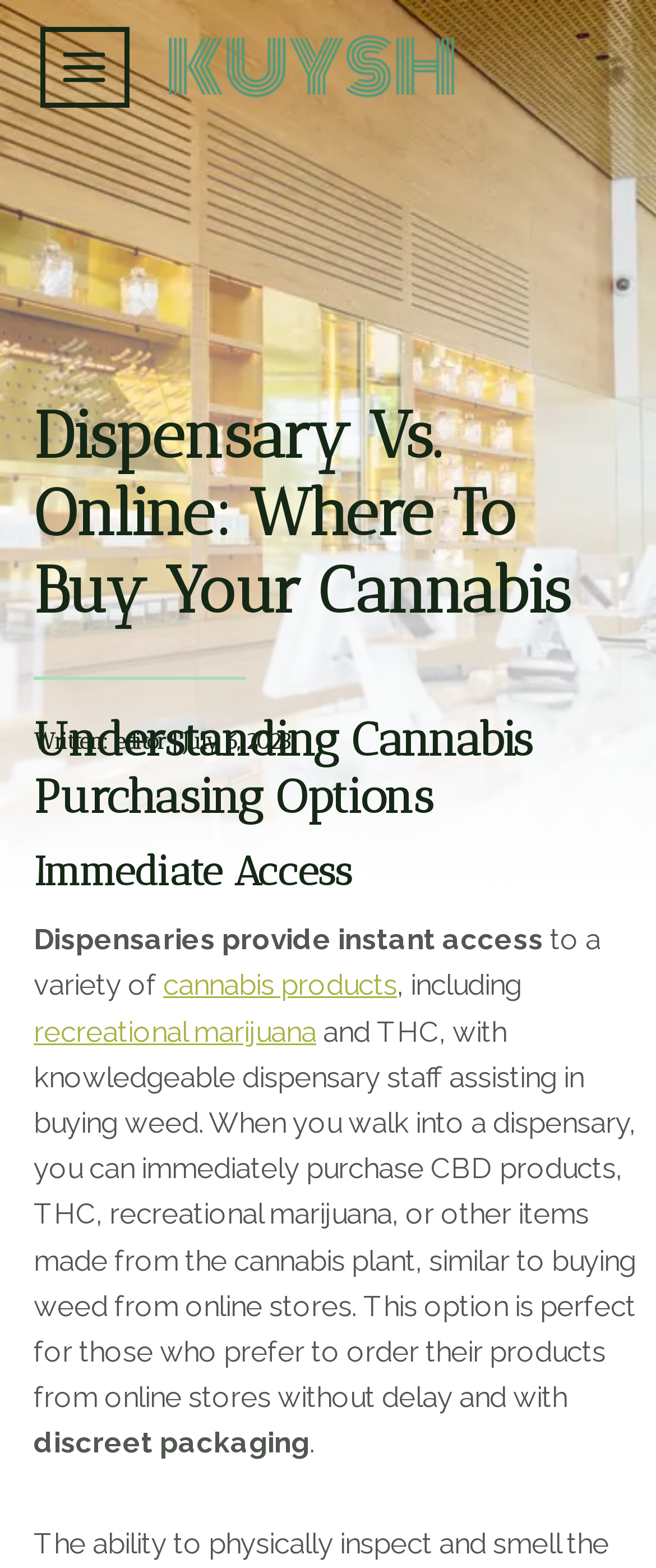Locate the bounding box of the UI element based on this description: "recreational marijuana". Provide four float numbers between 0 and 1 as [left, top, right, bottom].

[0.051, 0.647, 0.482, 0.668]